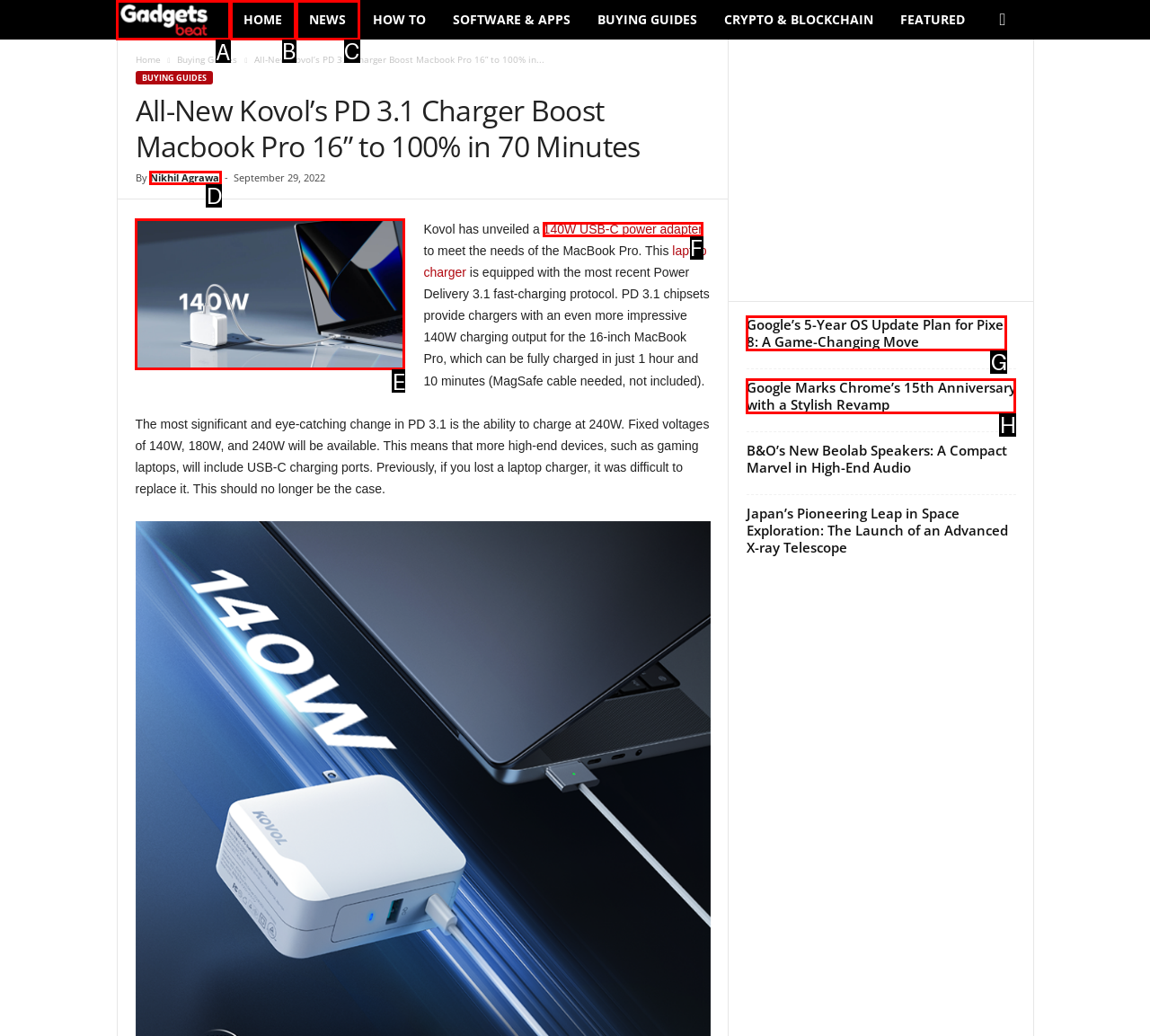Identify the letter that best matches this UI element description: 140W USB-C power adapter
Answer with the letter from the given options.

F